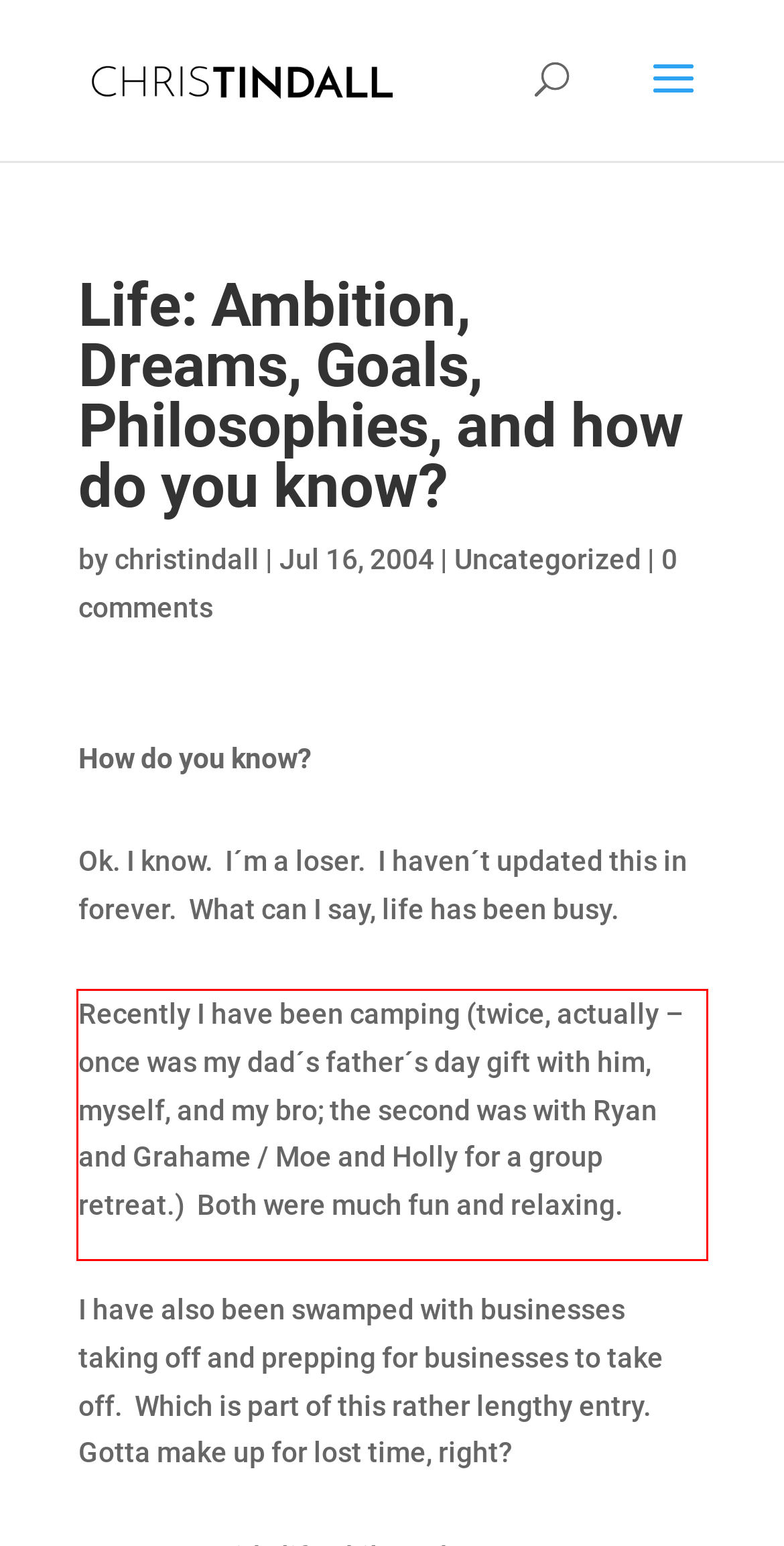With the provided screenshot of a webpage, locate the red bounding box and perform OCR to extract the text content inside it.

Recently I have been camping (twice, actually – once was my dad´s father´s day gift with him, myself, and my bro; the second was with Ryan and Grahame / Moe and Holly for a group retreat.) Both were much fun and relaxing.